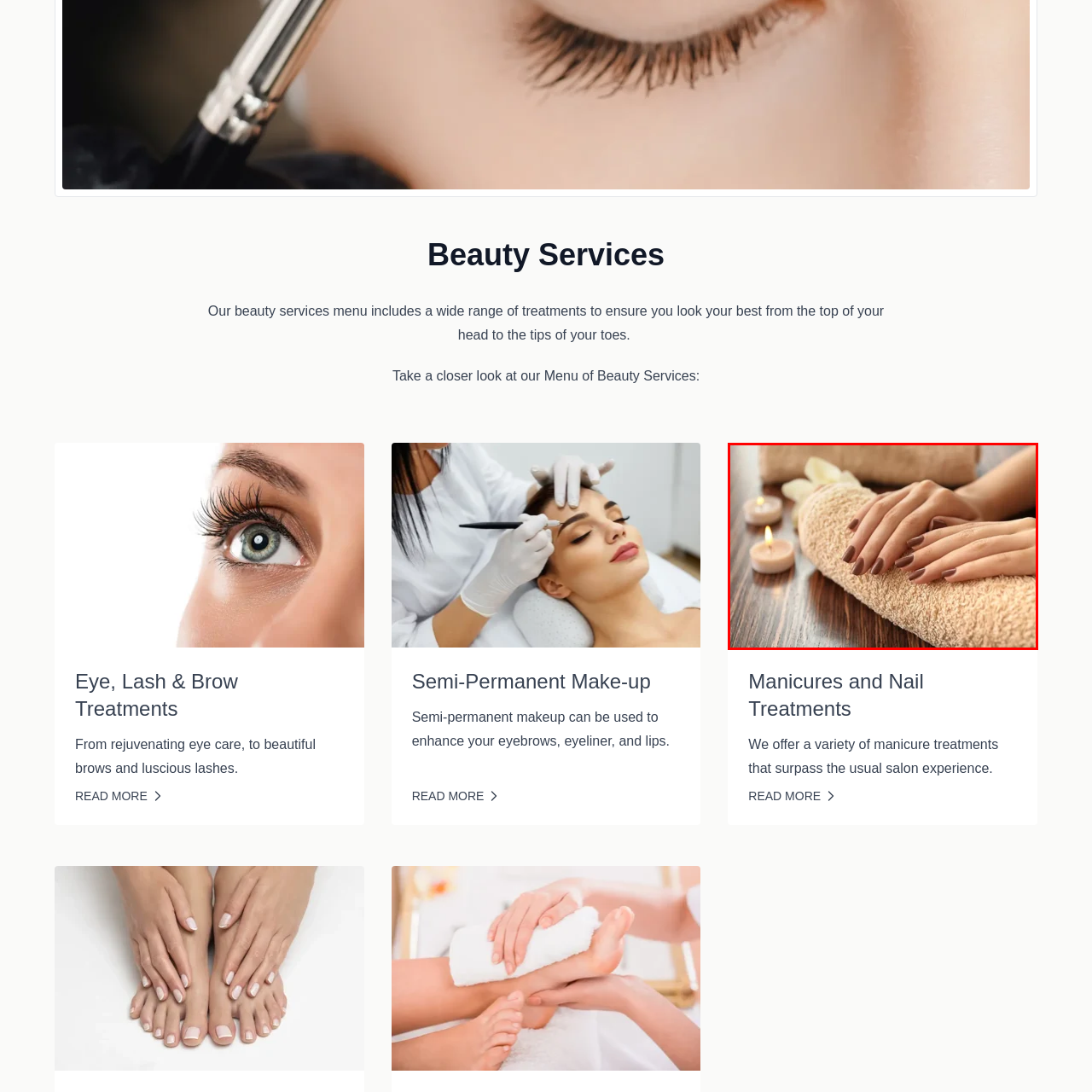What is the scene suggestive of?
Check the image enclosed by the red bounding box and give your answer in one word or a short phrase.

spa or beauty salon experience